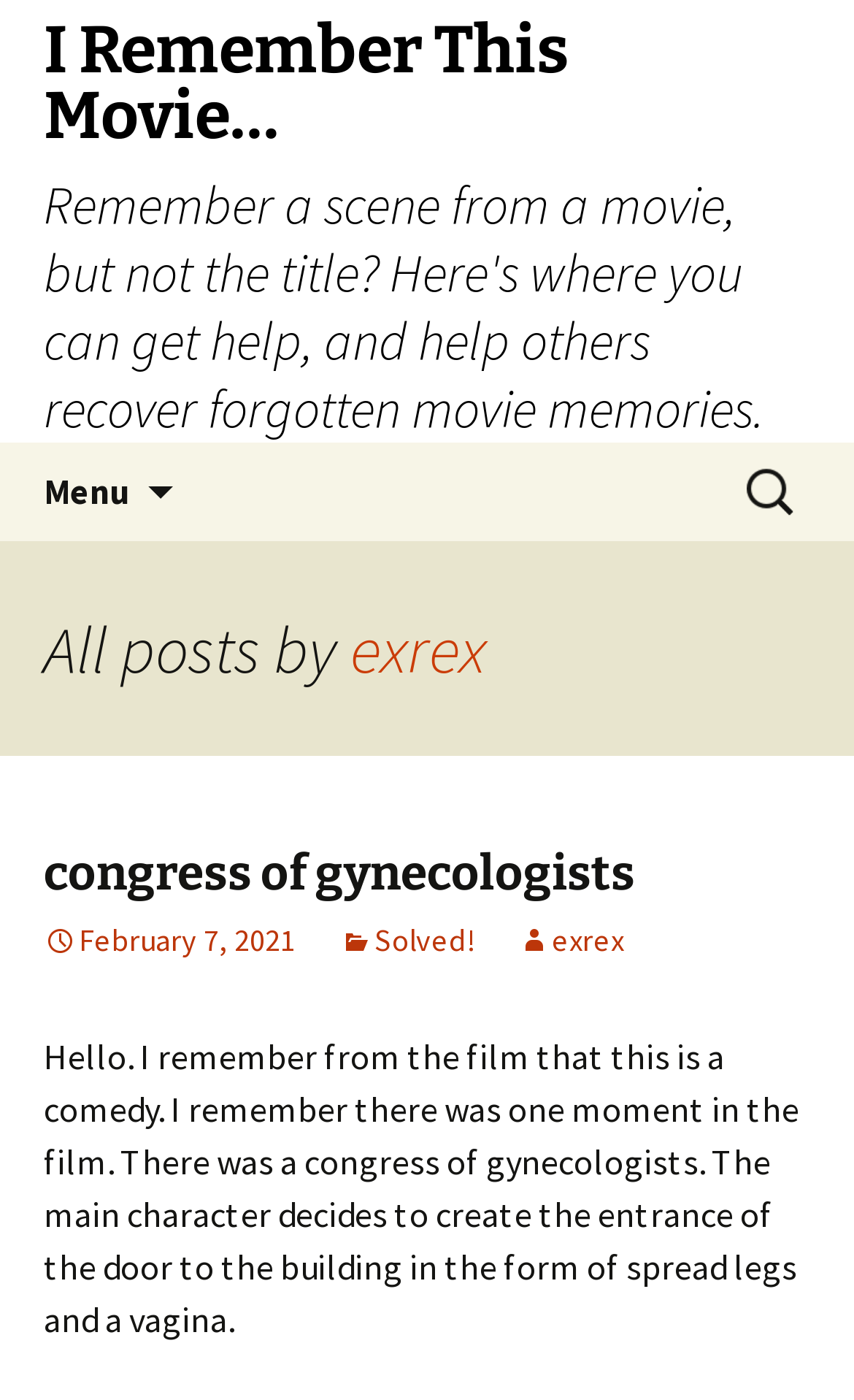Given the element description, predict the bounding box coordinates in the format (top-left x, top-left y, bottom-right x, bottom-right y), using floating point numbers between 0 and 1: February 7, 2021

[0.051, 0.657, 0.346, 0.685]